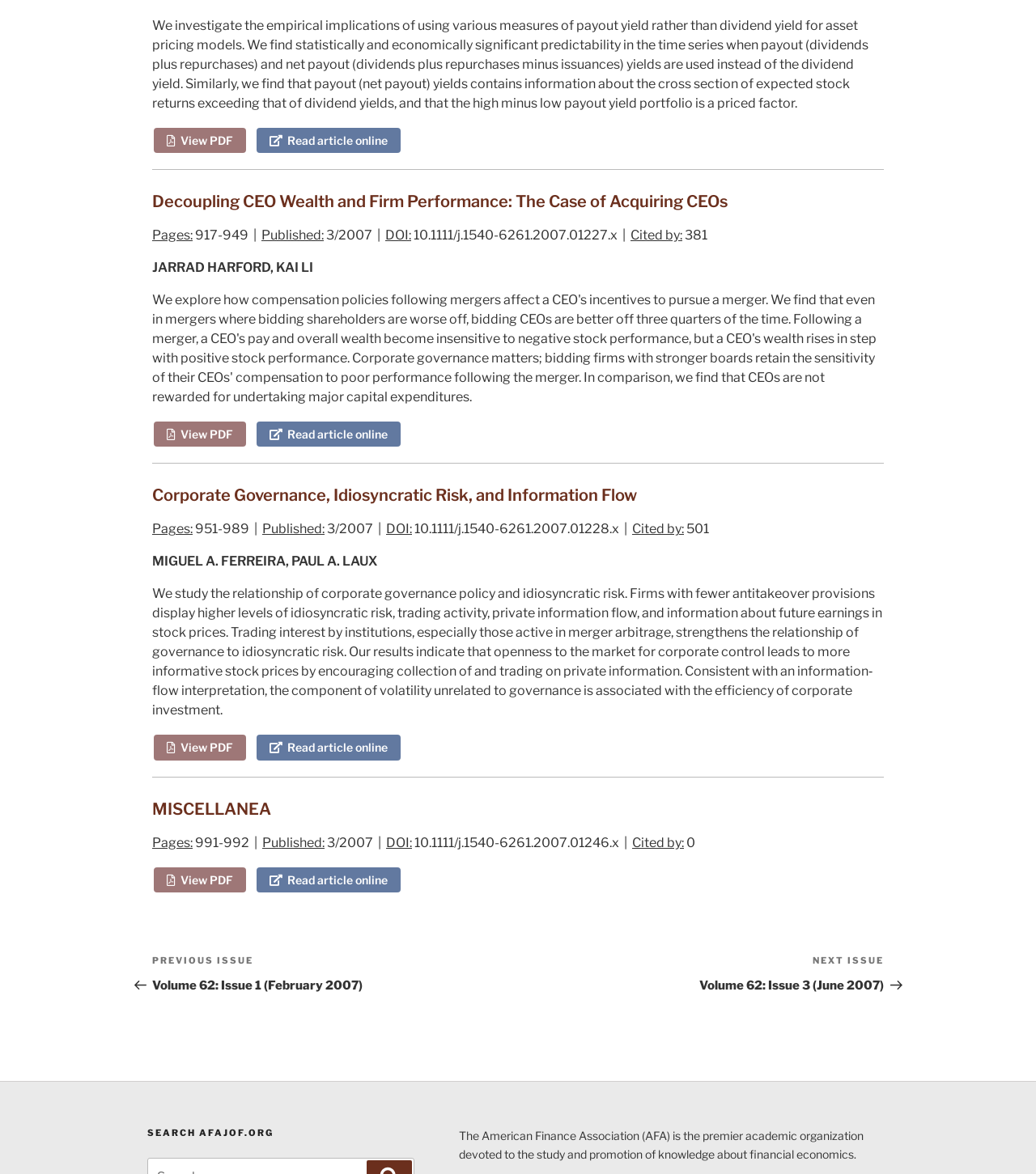Locate the bounding box of the user interface element based on this description: "MISCELLANEA".

[0.147, 0.681, 0.262, 0.697]